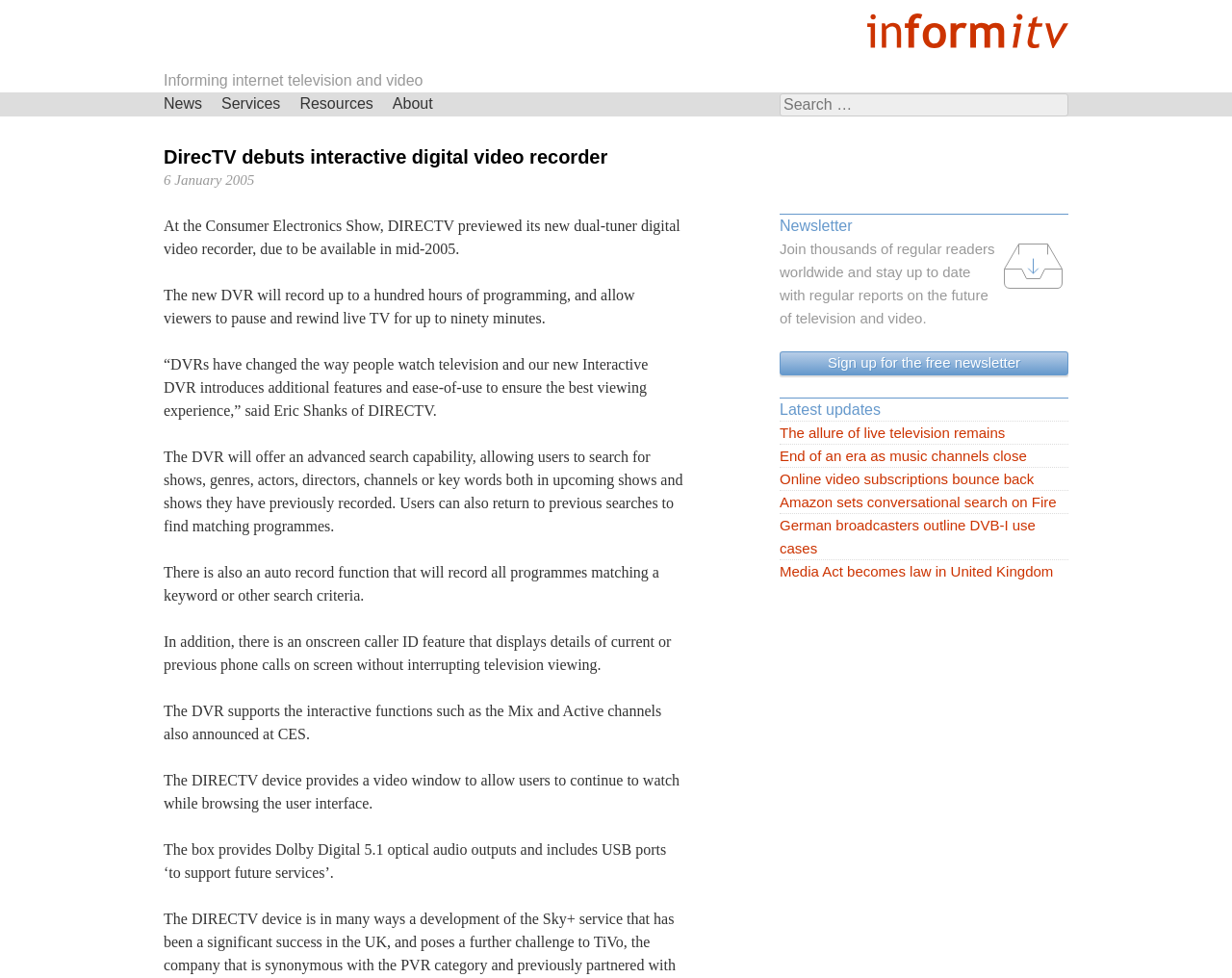Pinpoint the bounding box coordinates of the area that should be clicked to complete the following instruction: "Search for something". The coordinates must be given as four float numbers between 0 and 1, i.e., [left, top, right, bottom].

[0.633, 0.094, 0.867, 0.119]